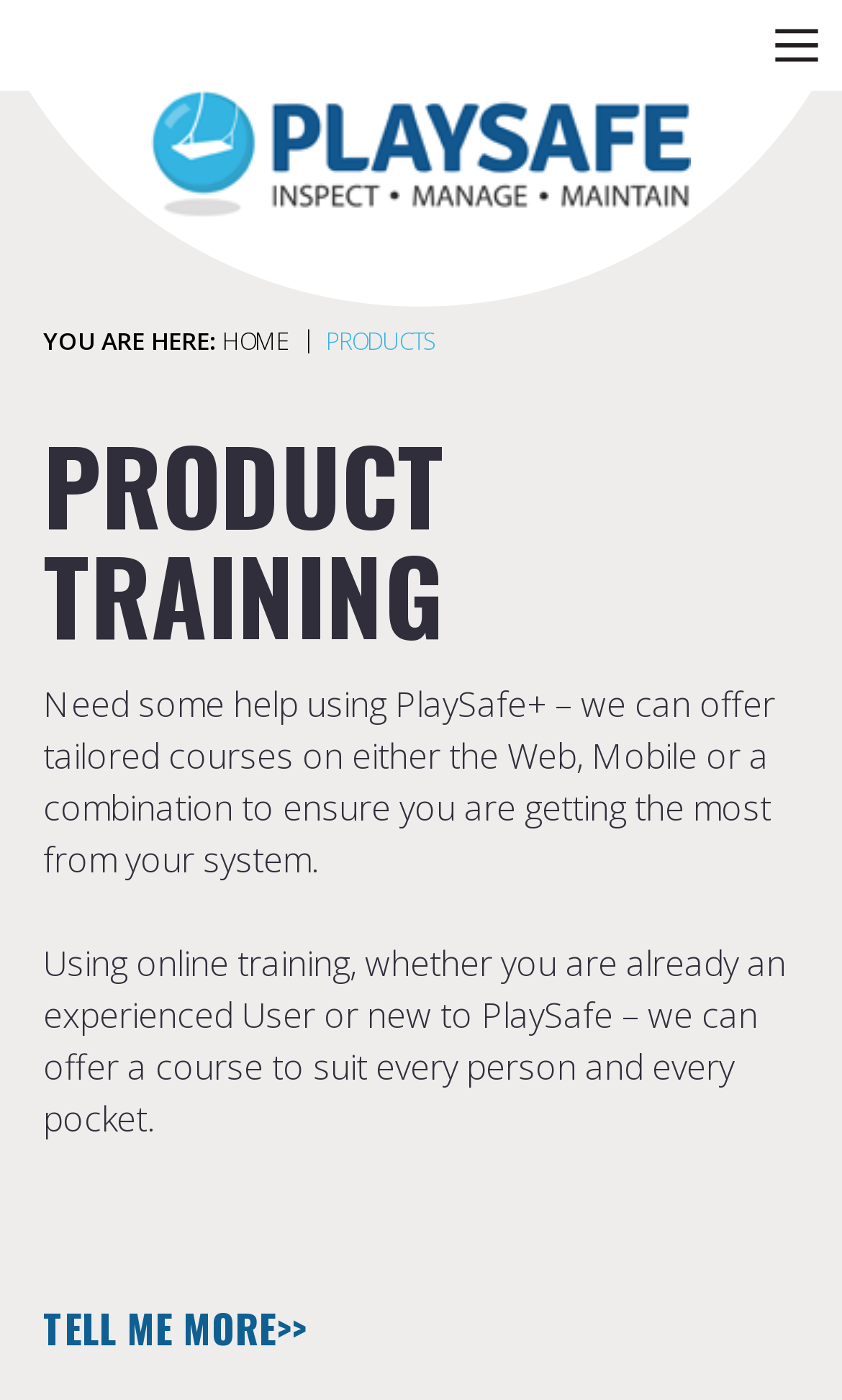What is the format of the training courses?
Please elaborate on the answer to the question with detailed information.

The format of the training courses is online, as mentioned in the text 'Using online training, whether you are already an experienced User or new to PlaySafe – we can offer a course to suit every person and every pocket.'